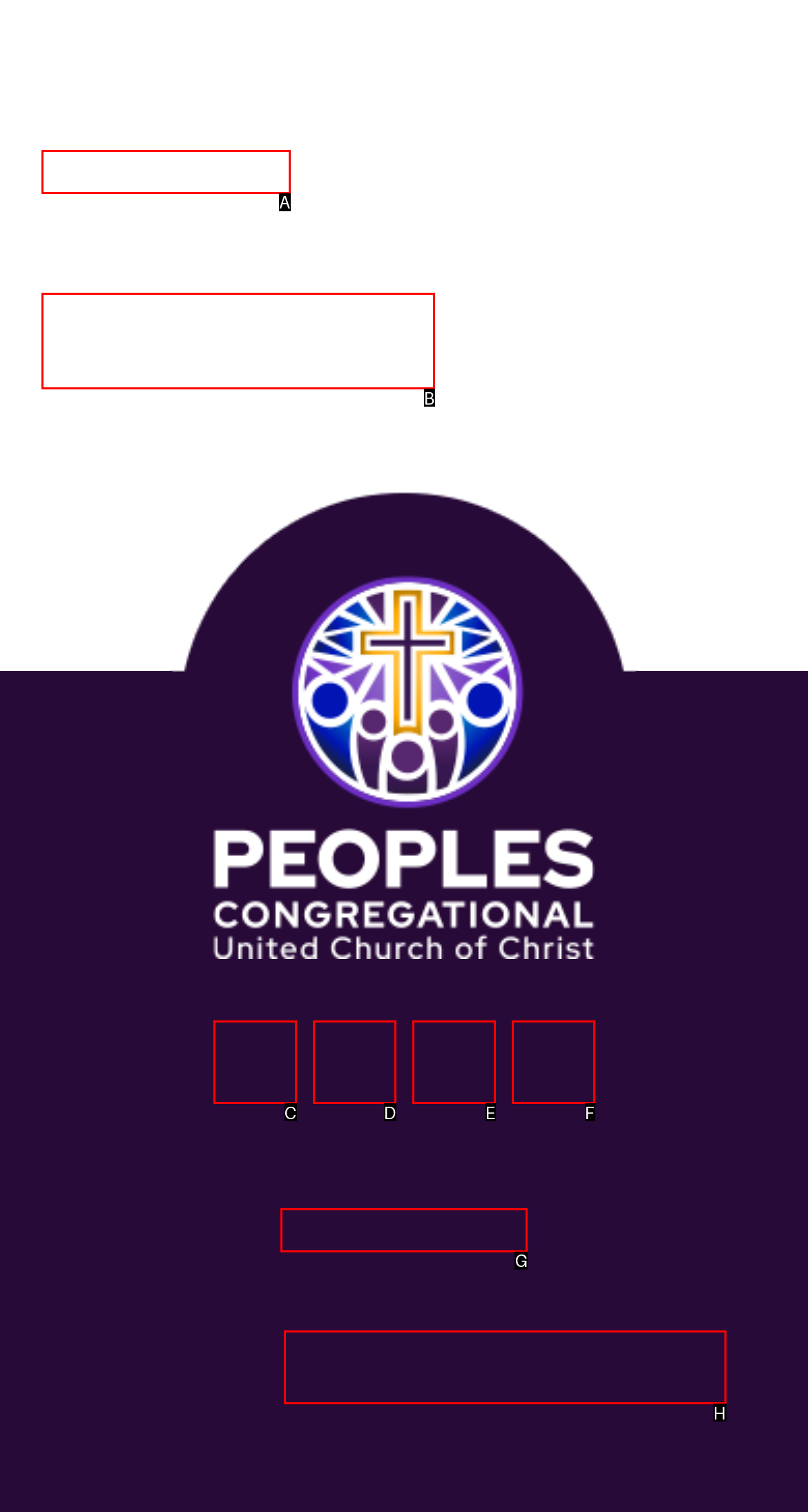Tell me which one HTML element best matches the description: alt="logo" title="logo" Answer with the option's letter from the given choices directly.

None